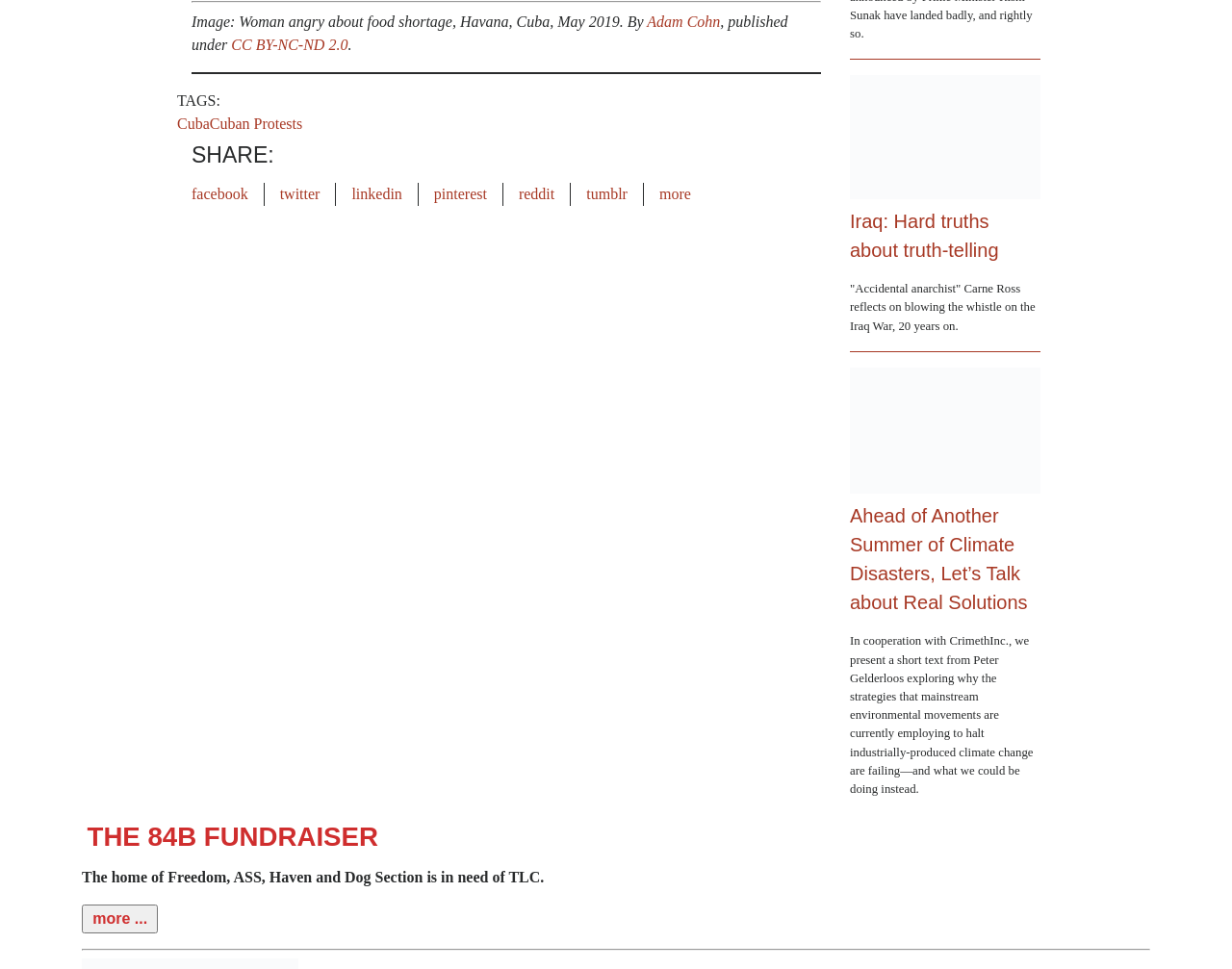Observe the image and answer the following question in detail: What is the topic of the second article?

I found the answer by looking at the heading 'Ahead of Another Summer of Climate Disasters, Let’s Talk about Real Solutions', which suggests that the article is about climate disasters and potential solutions.